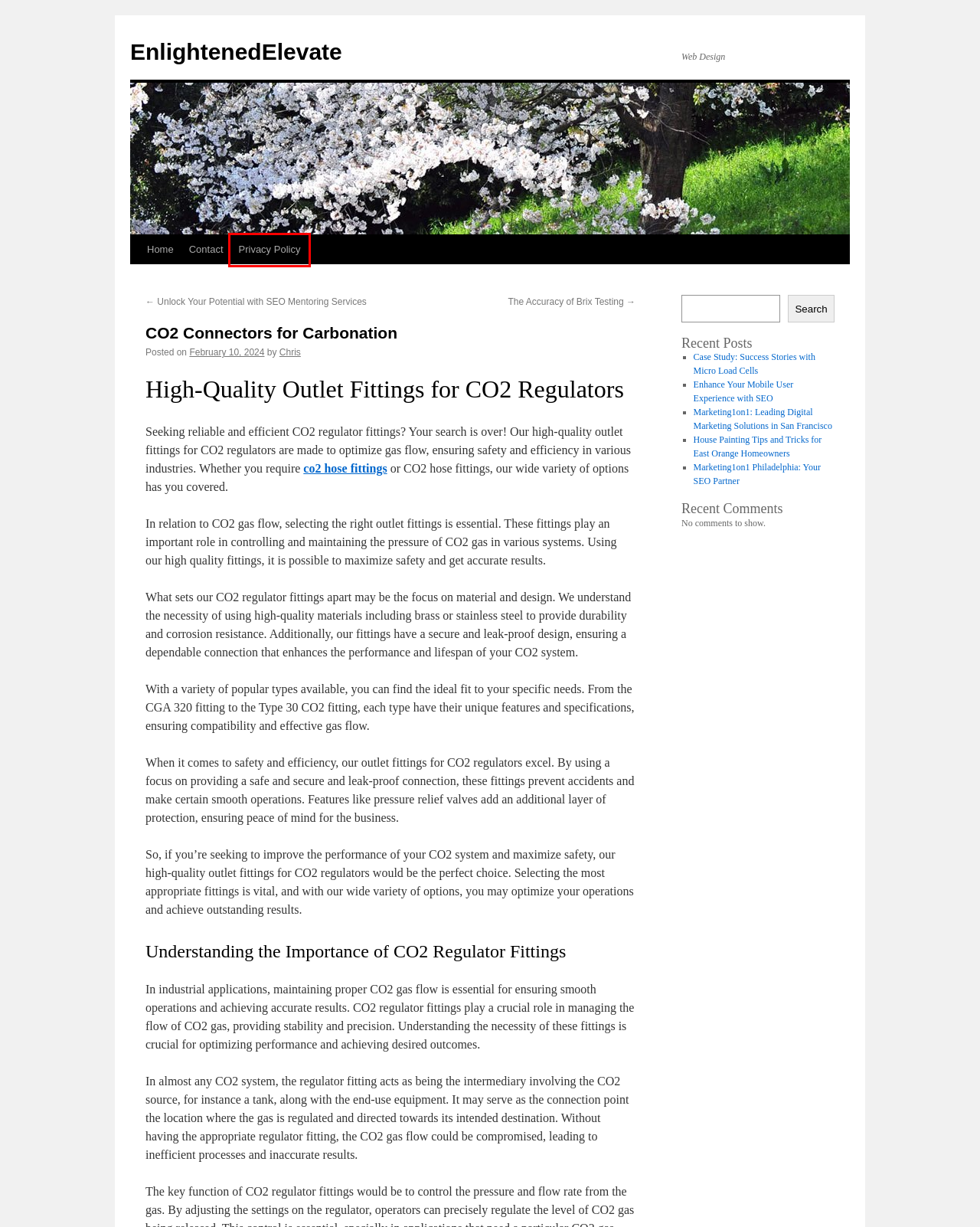Given a screenshot of a webpage with a red bounding box highlighting a UI element, choose the description that best corresponds to the new webpage after clicking the element within the red bounding box. Here are your options:
A. Outlet Fittings for Co2 Regulators Taprite - Installation Parts Supply
B. Privacy Policy | EnlightenedElevate
C. House Painting Tips and Tricks for East Orange Homeowners | EnlightenedElevate
D. Marketing1on1 Philadelphia: Your SEO Partner | EnlightenedElevate
E. Enhance Your Mobile User Experience with SEO | EnlightenedElevate
F. Case Study: Success Stories with Micro Load Cells | EnlightenedElevate
G. Contact | EnlightenedElevate
H. The Accuracy of Brix Testing | EnlightenedElevate

B